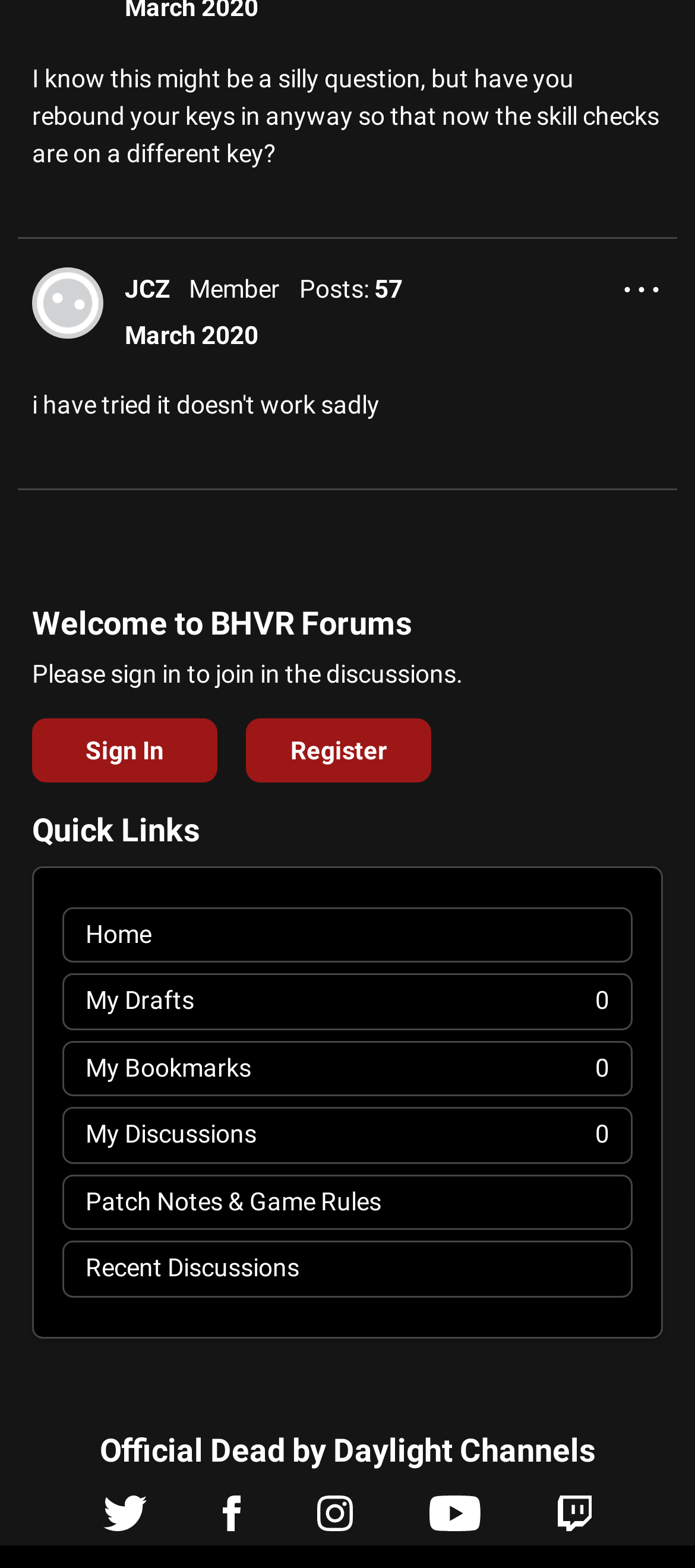Determine the bounding box for the UI element that matches this description: "My Bookmarks0".

[0.092, 0.665, 0.908, 0.698]